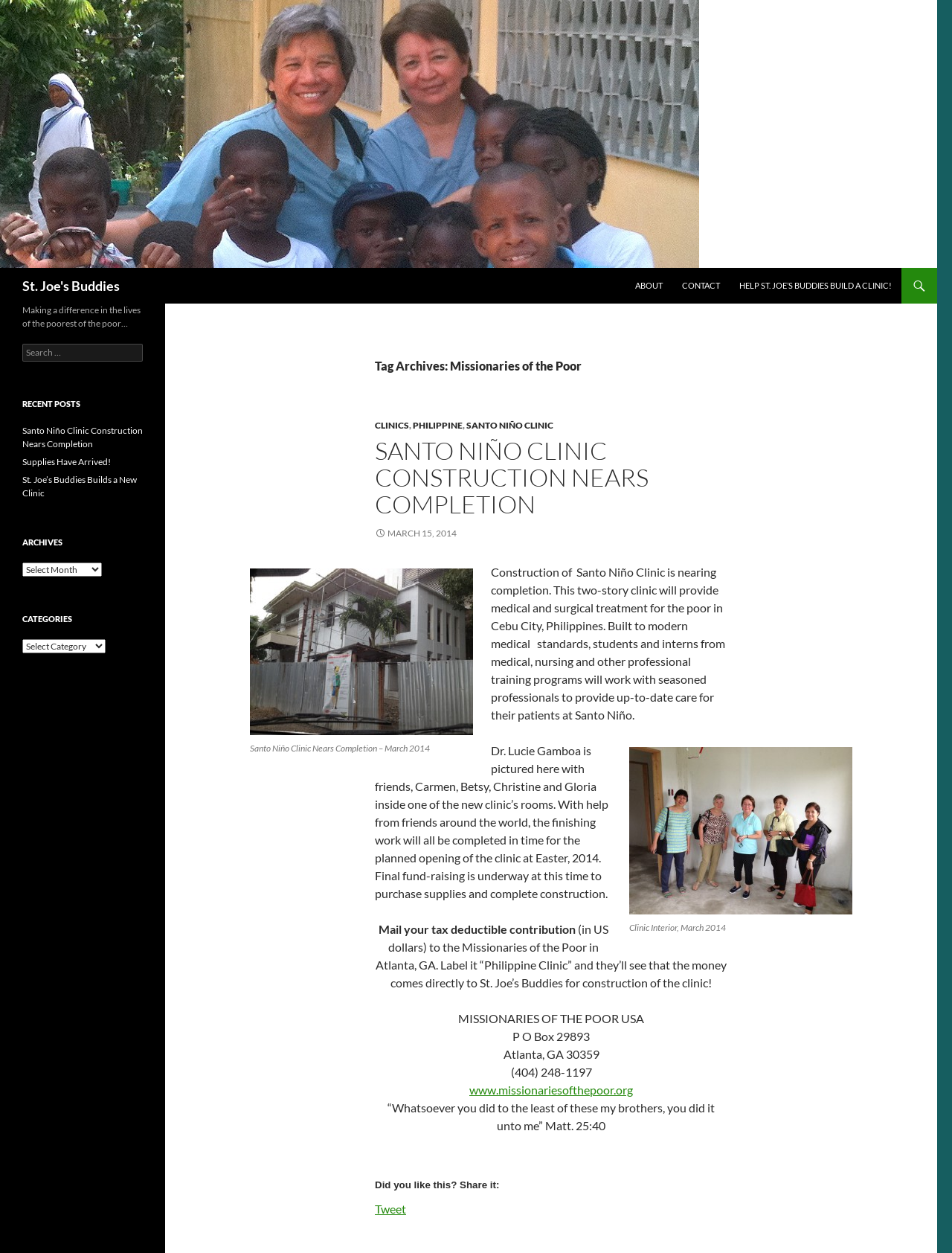Find and provide the bounding box coordinates for the UI element described here: "About". The coordinates should be given as four float numbers between 0 and 1: [left, top, right, bottom].

[0.658, 0.214, 0.705, 0.242]